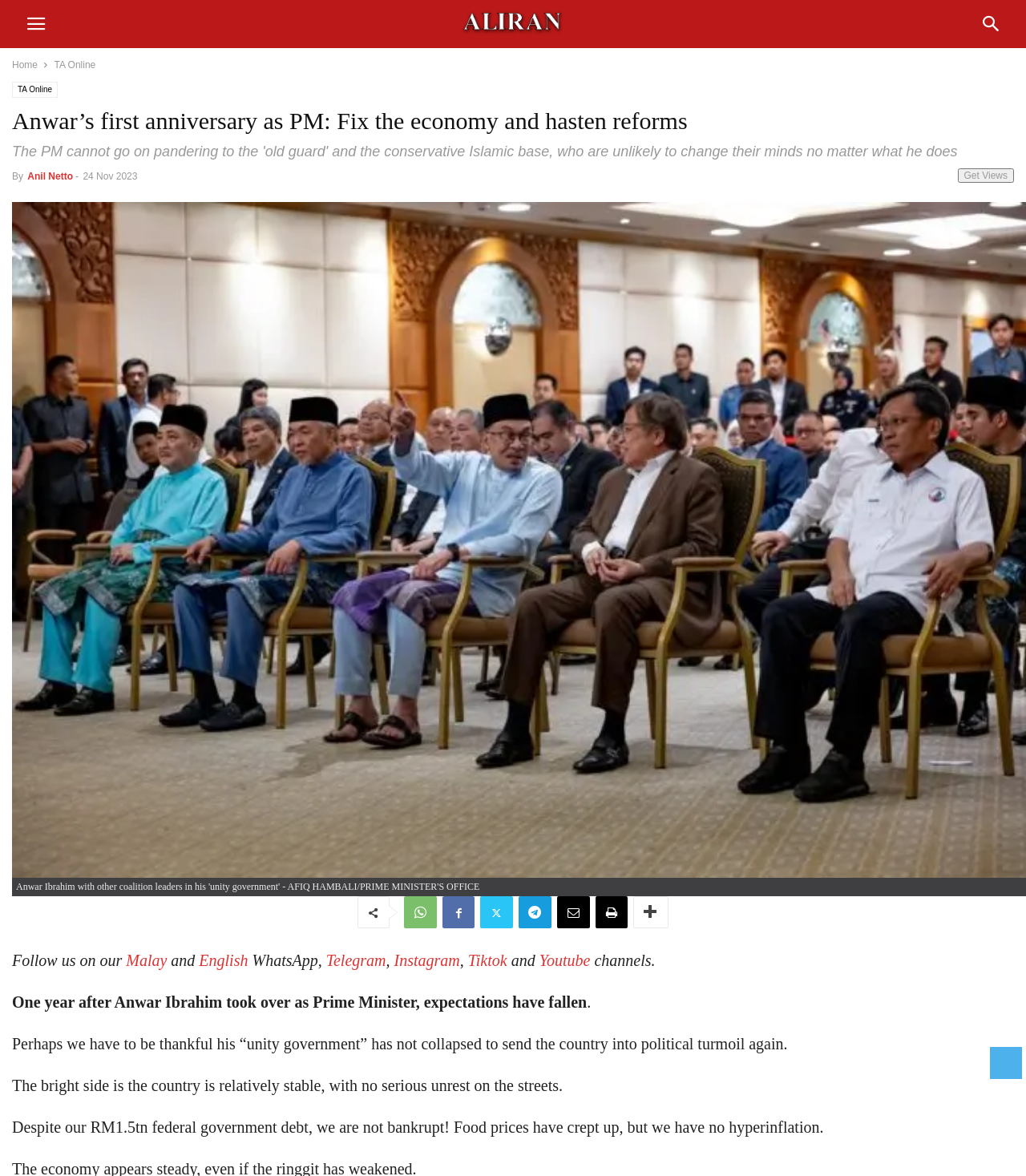Find the bounding box coordinates of the element to click in order to complete this instruction: "Click on the 'Home' link". The bounding box coordinates must be four float numbers between 0 and 1, denoted as [left, top, right, bottom].

[0.012, 0.05, 0.037, 0.06]